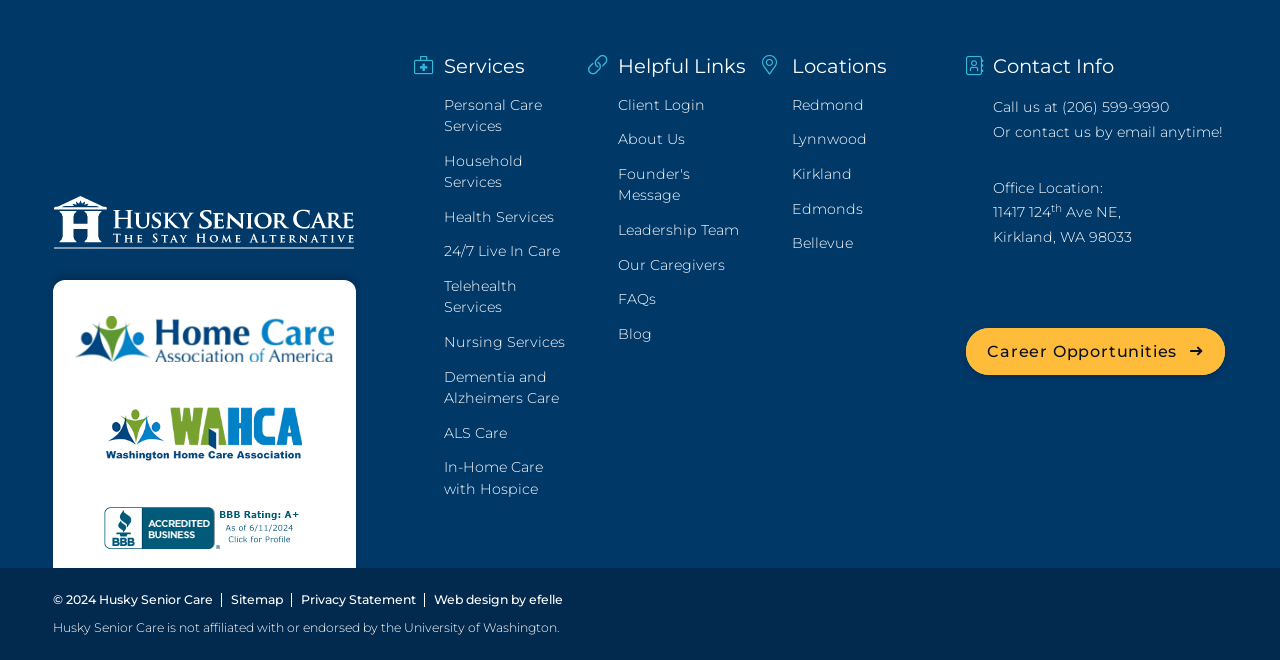Please identify the bounding box coordinates for the region that you need to click to follow this instruction: "Click to replace the verification code".

None